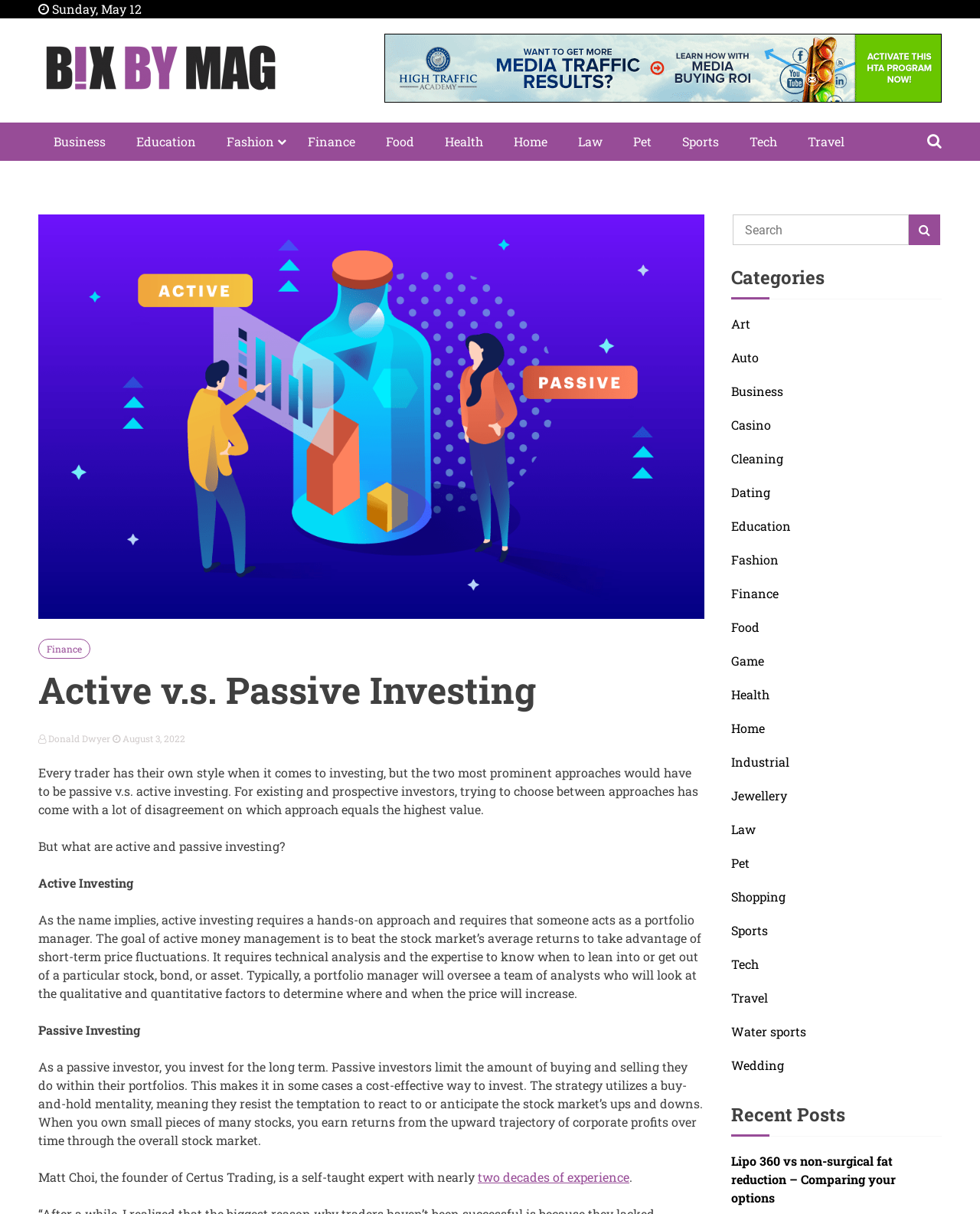Please identify the coordinates of the bounding box that should be clicked to fulfill this instruction: "Explore Chichester Attractions".

None